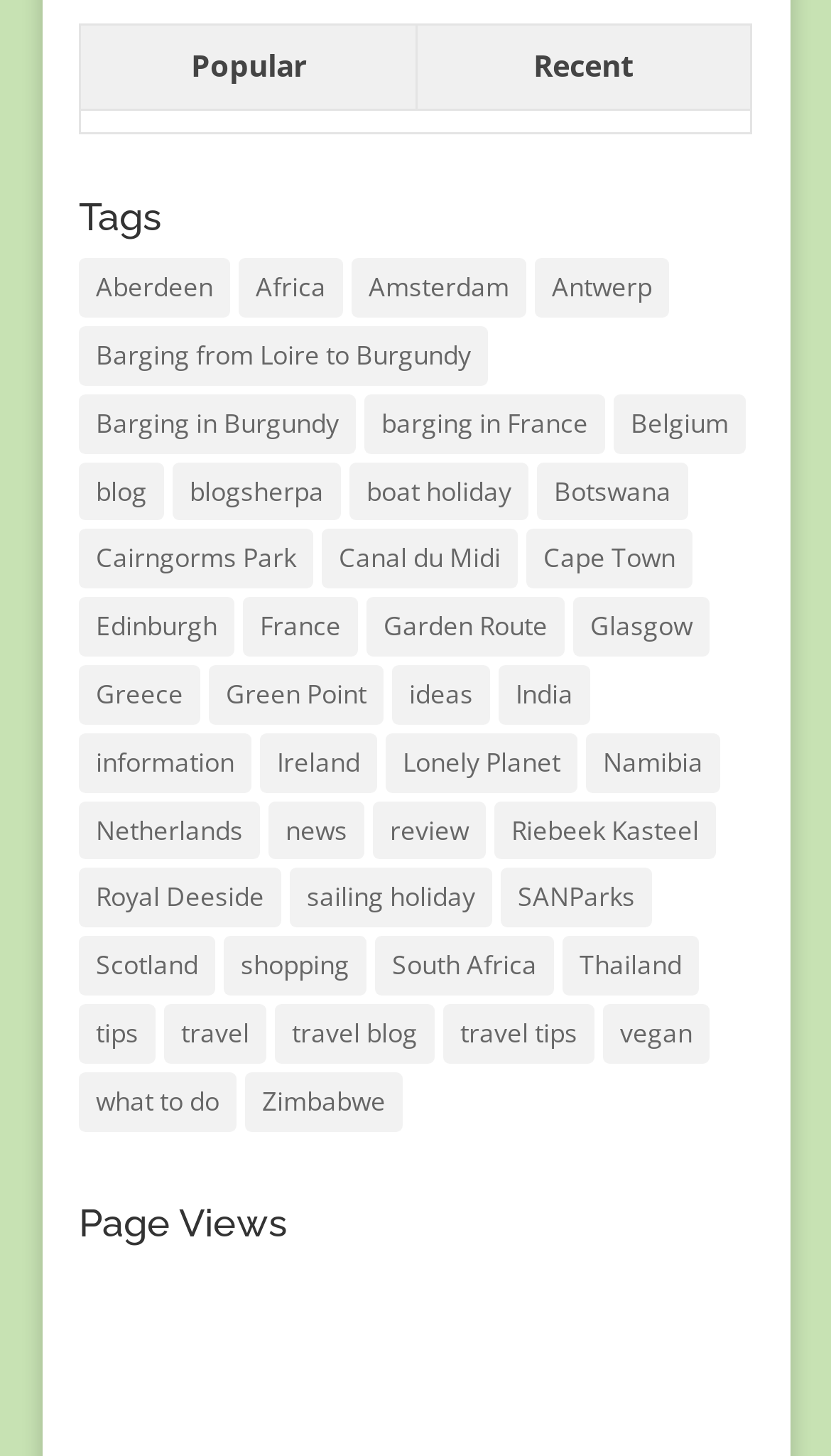Examine the image and give a thorough answer to the following question:
How many page views are there on this webpage?

I looked at the 'Page Views' heading, but it does not provide a specific number of page views.